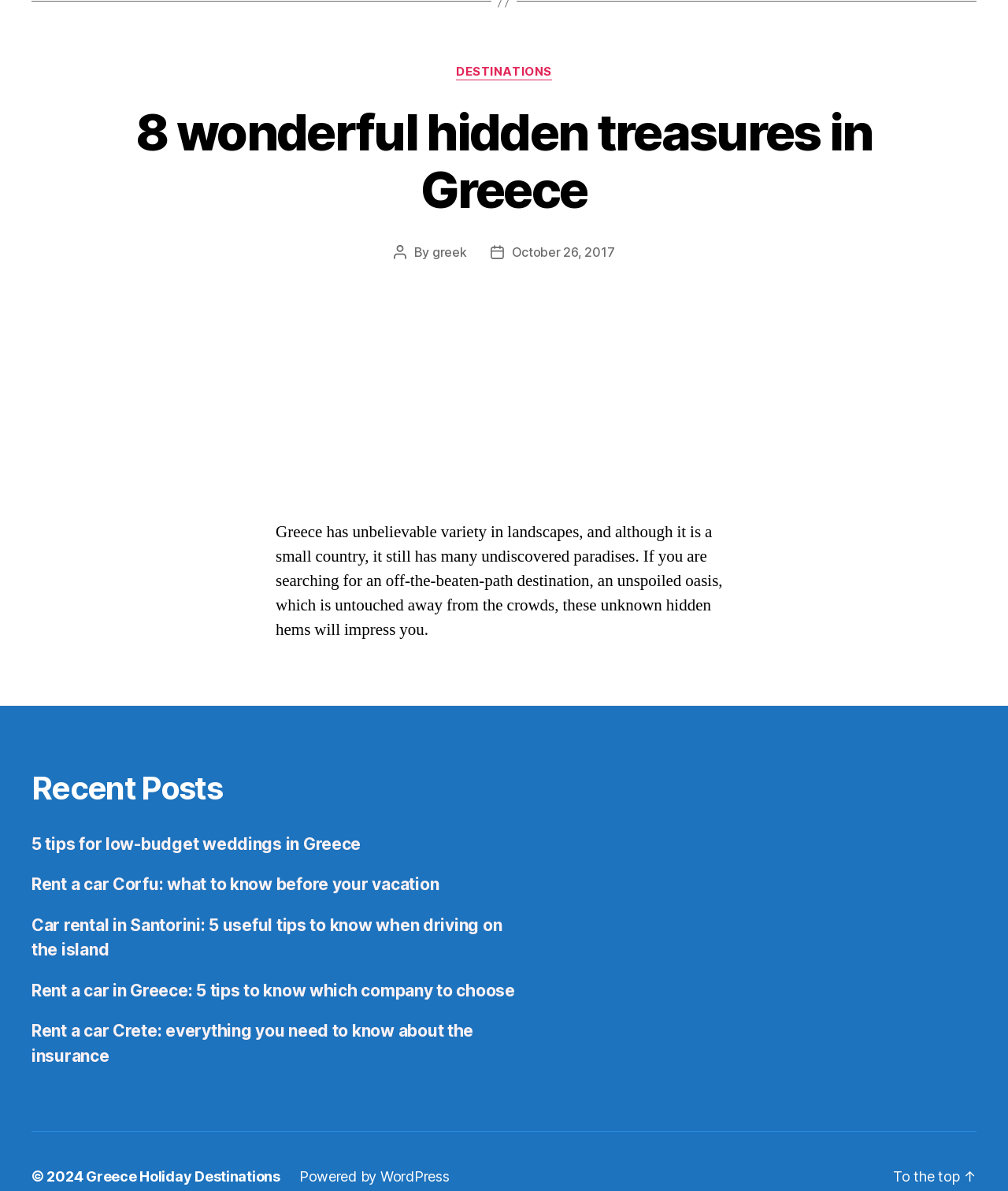Analyze the image and deliver a detailed answer to the question: What is the copyright year of the website?

I found the copyright year of the website by looking at the static text element with the text '© 2024' at the bottom of the page, which is a common pattern to indicate the copyright year of a website.